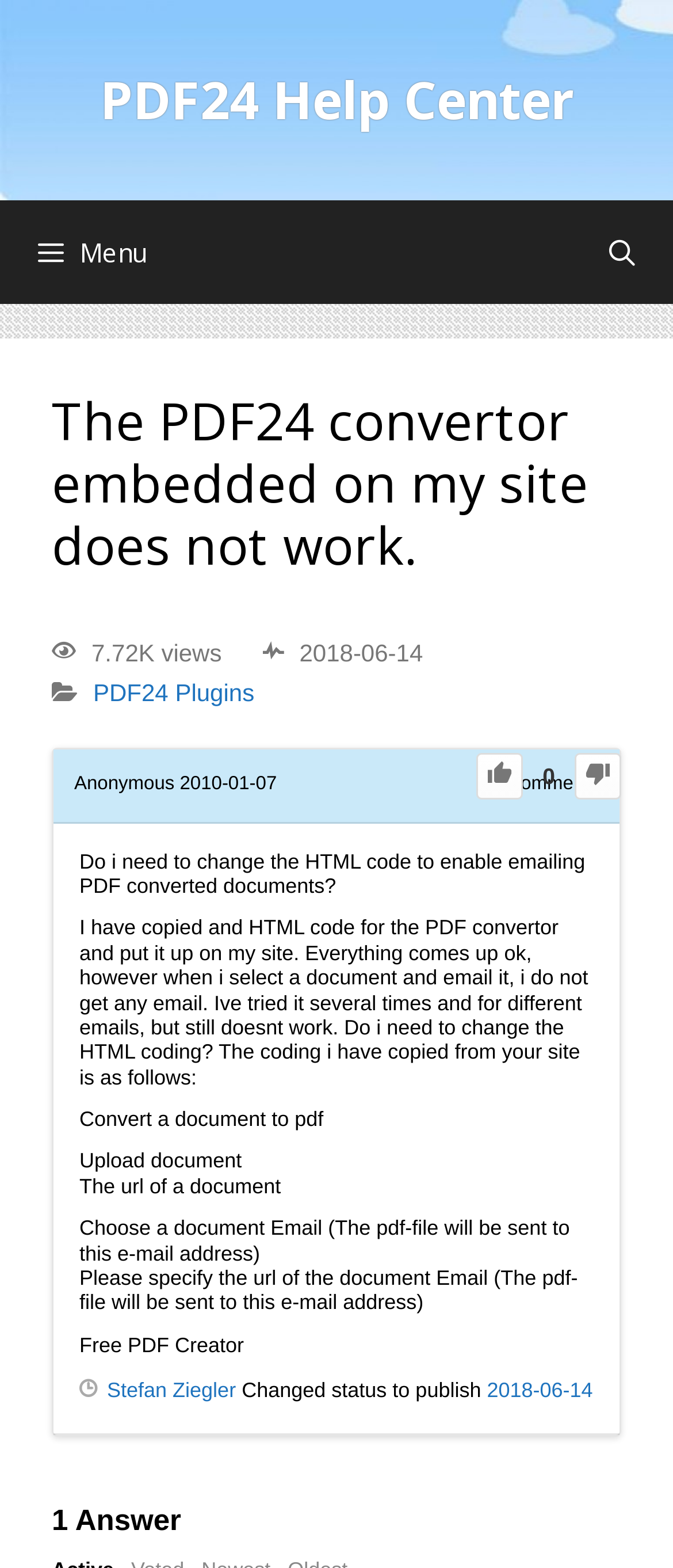Pinpoint the bounding box coordinates of the area that must be clicked to complete this instruction: "Click the Menu button".

[0.0, 0.128, 1.0, 0.194]